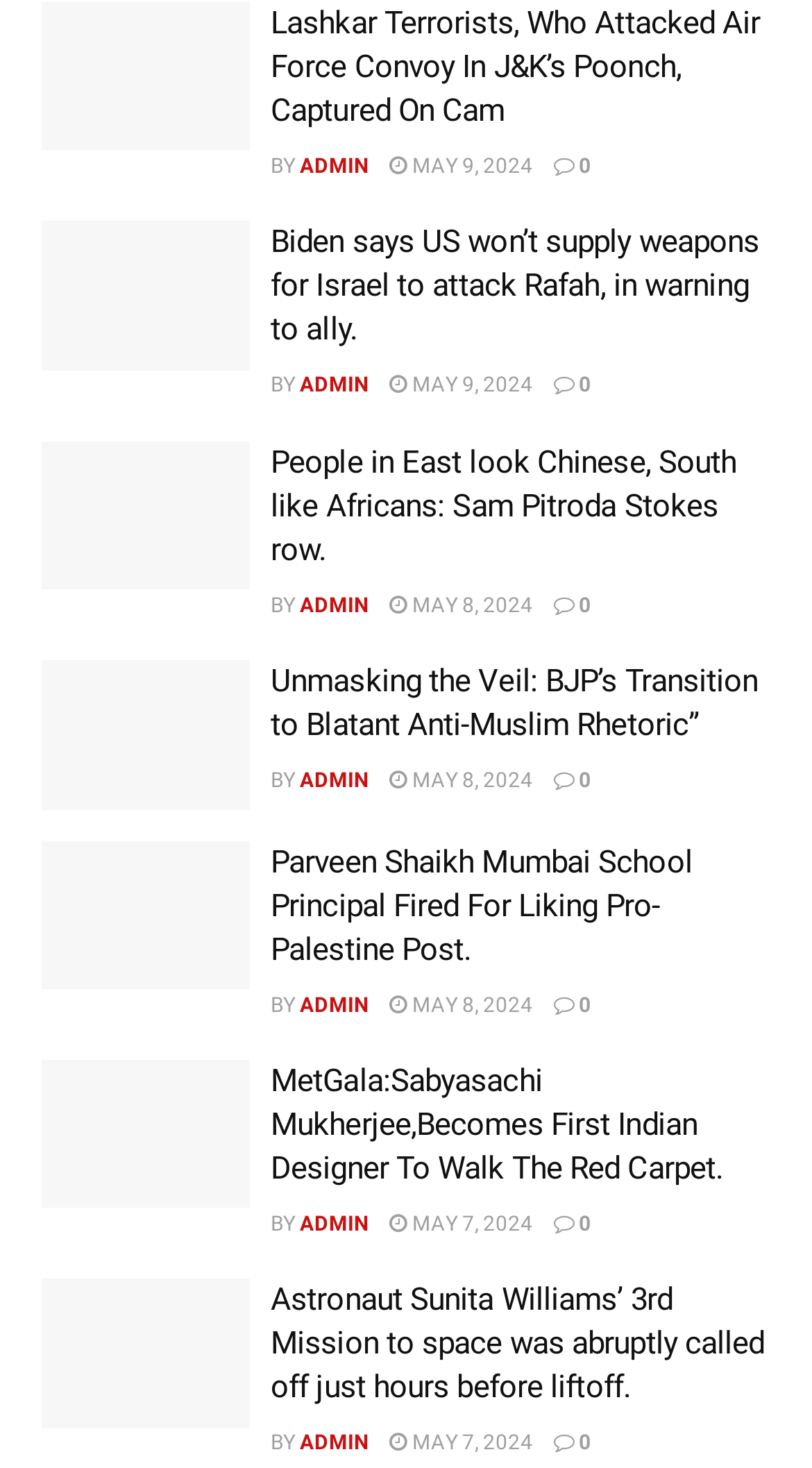Determine the bounding box coordinates for the UI element matching this description: "May 7, 2024".

[0.479, 0.975, 0.656, 0.99]